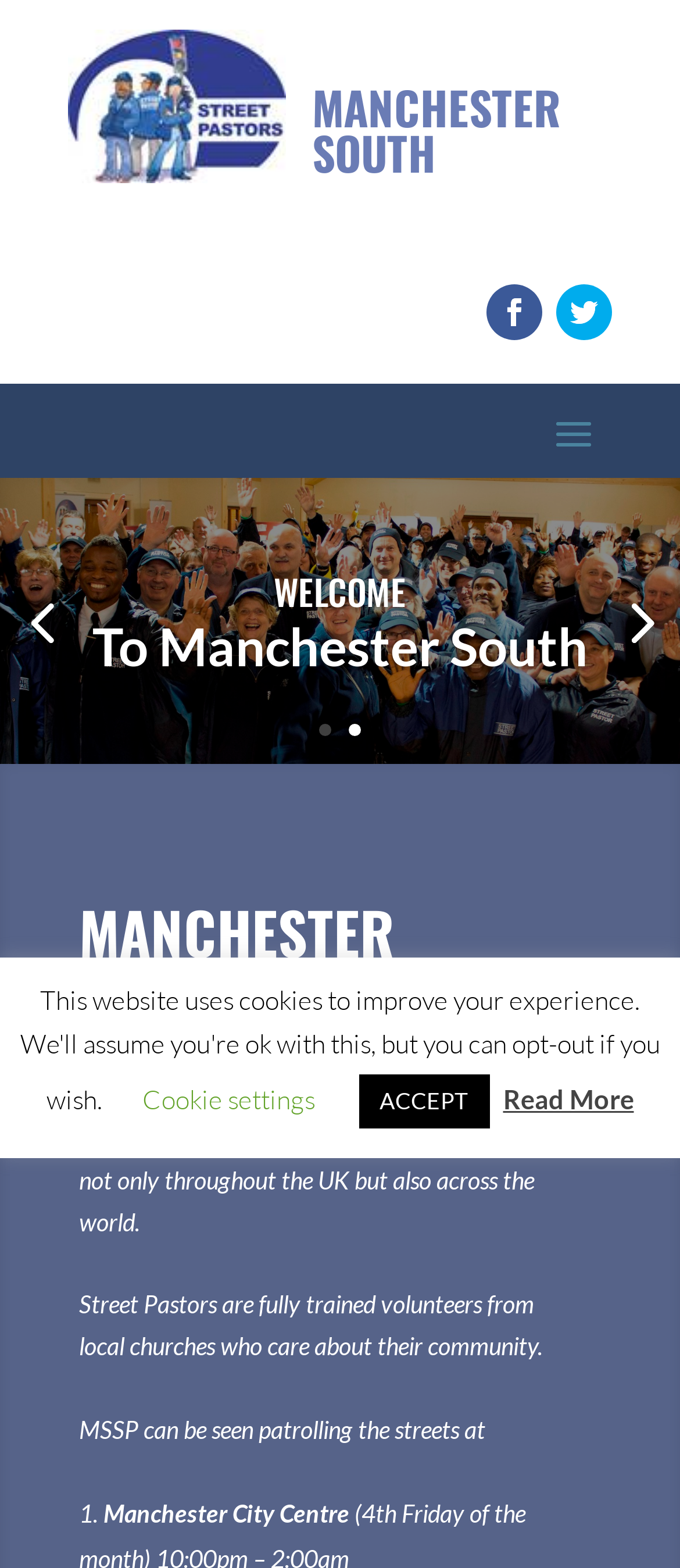Specify the bounding box coordinates of the area to click in order to execute this command: 'Read more about Manchester South'. The coordinates should consist of four float numbers ranging from 0 to 1, and should be formatted as [left, top, right, bottom].

[0.74, 0.691, 0.932, 0.711]